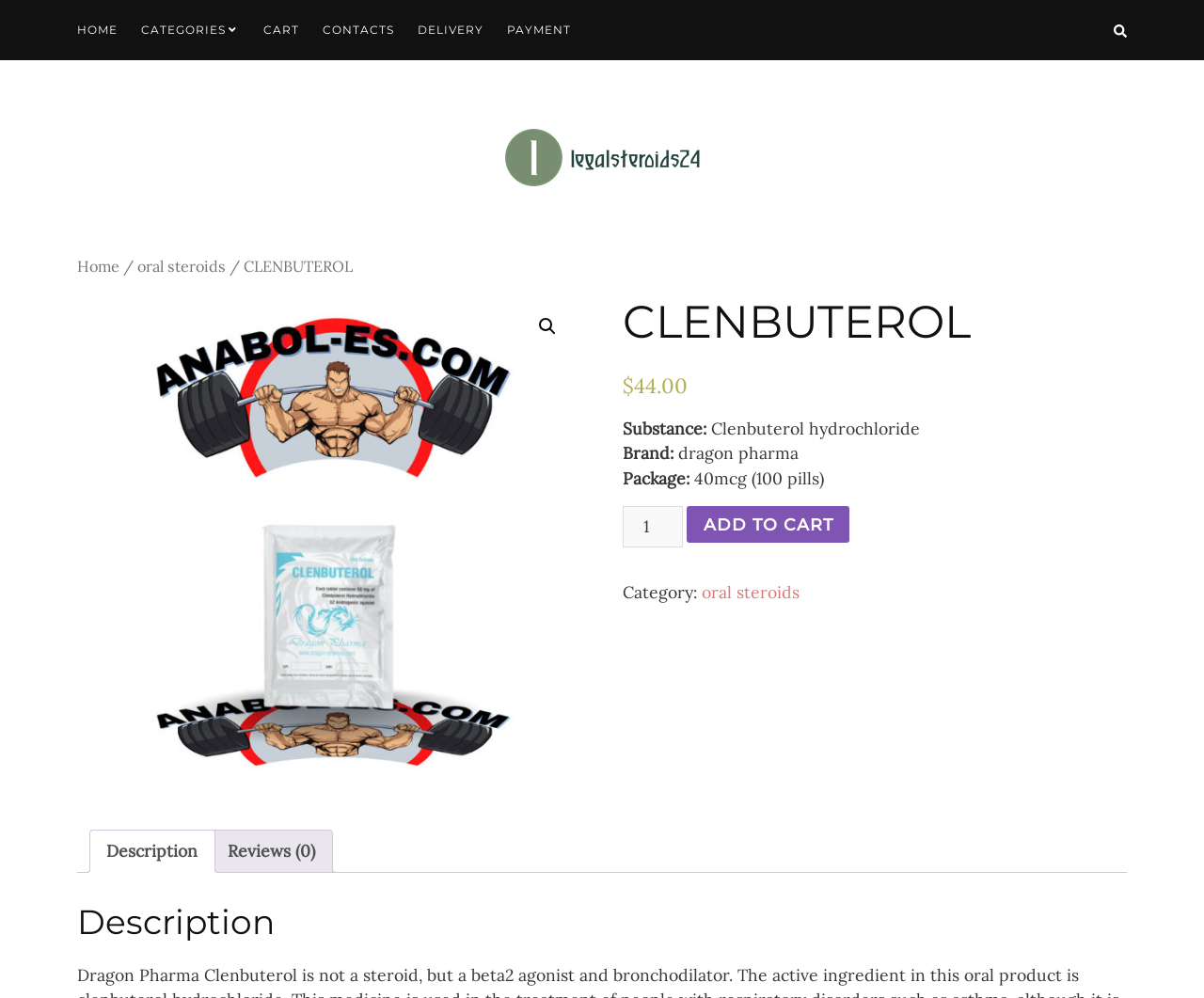Carefully observe the image and respond to the question with a detailed answer:
What is the brand of CLENBUTEROL?

The brand of CLENBUTEROL is mentioned on the webpage as dragon pharma, which is displayed under the product description.